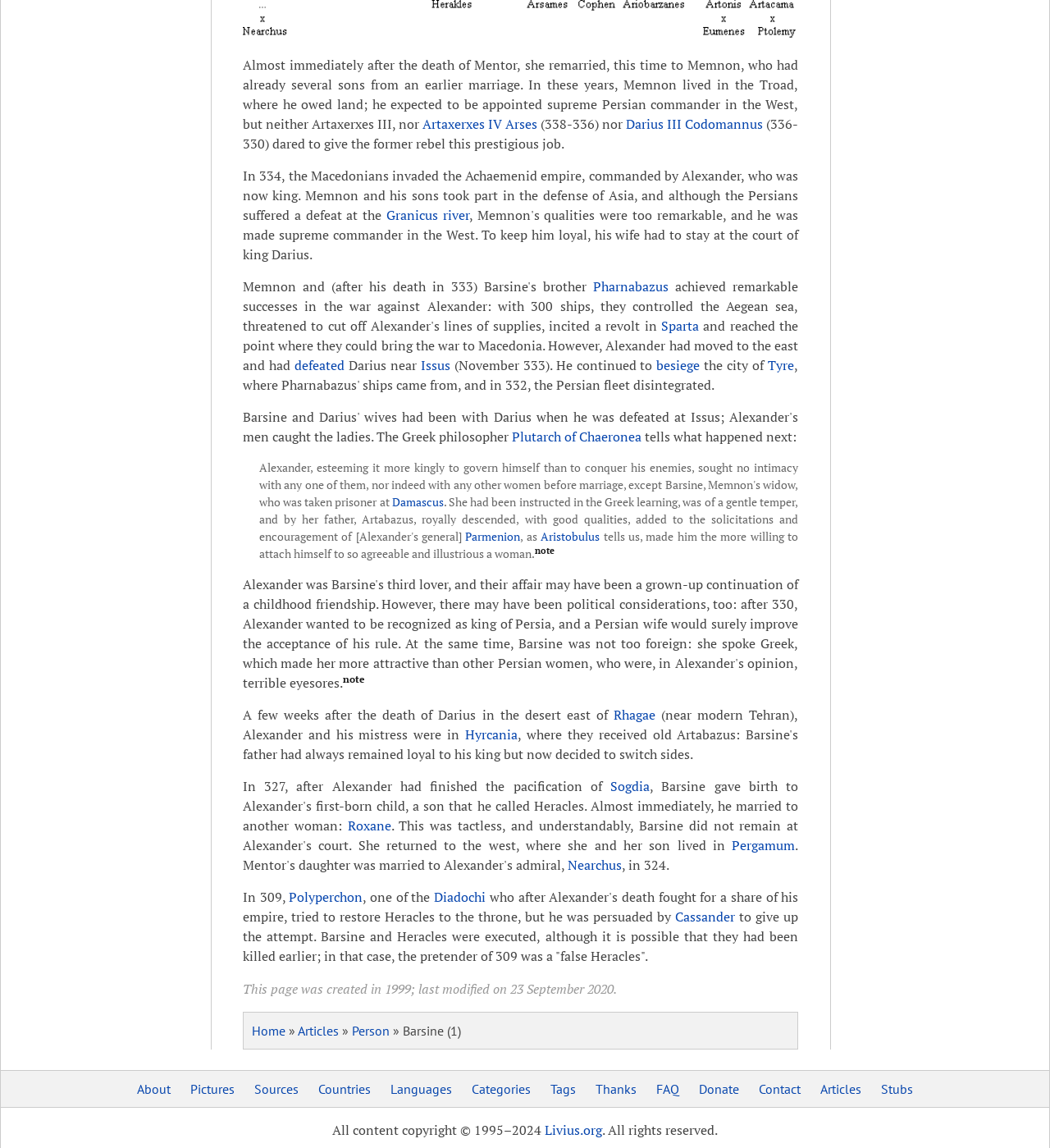From the screenshot, find the bounding box of the UI element matching this description: "Stubs". Supply the bounding box coordinates in the form [left, top, right, bottom], each a float between 0 and 1.

[0.839, 0.941, 0.87, 0.956]